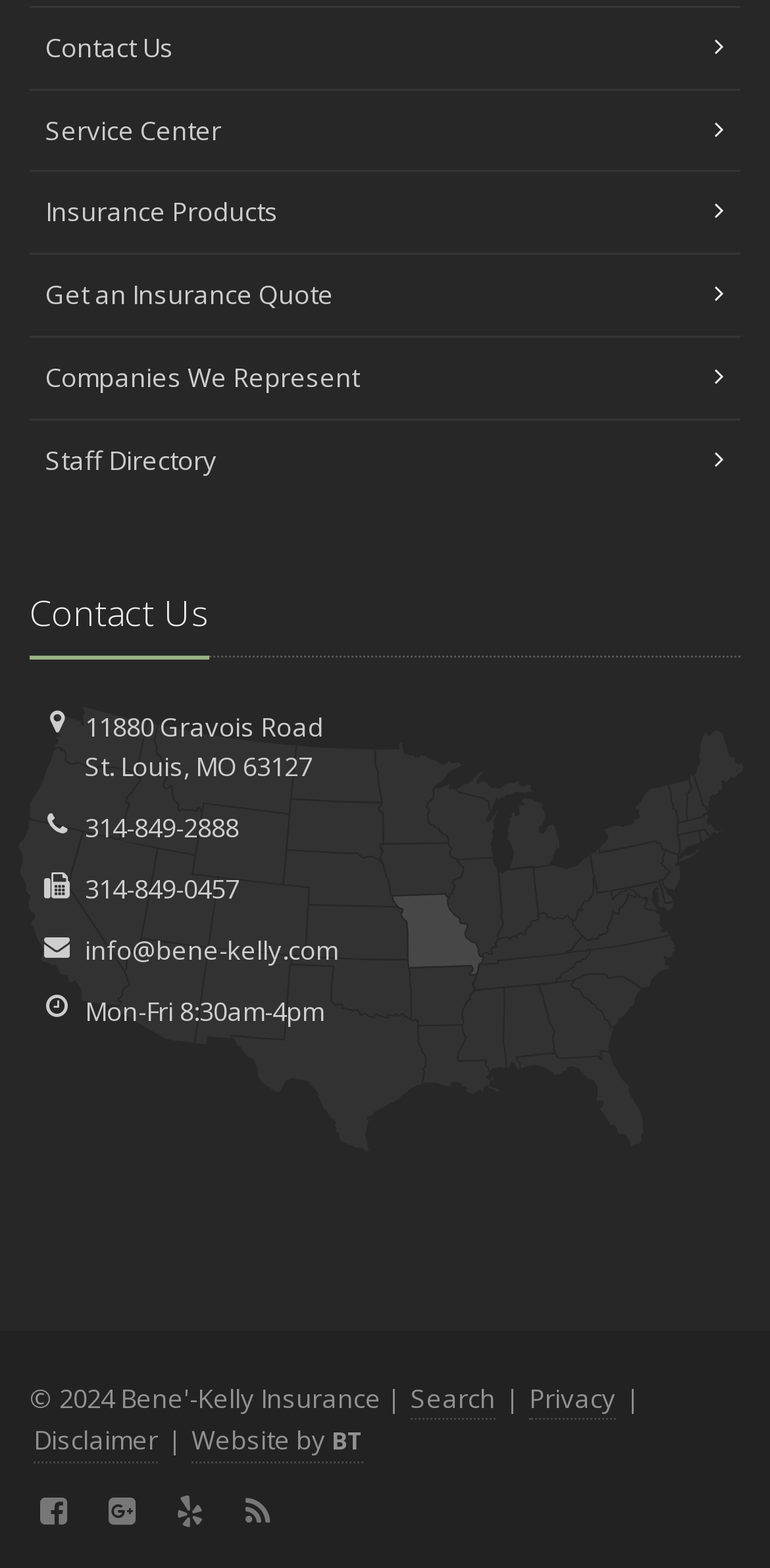What is the address of the insurance company?
Using the image, provide a detailed and thorough answer to the question.

The address of the insurance company can be found in the Contact Us section of the webpage, which lists the physical address as 11880 Gravois Road St. Louis, MO 63127.